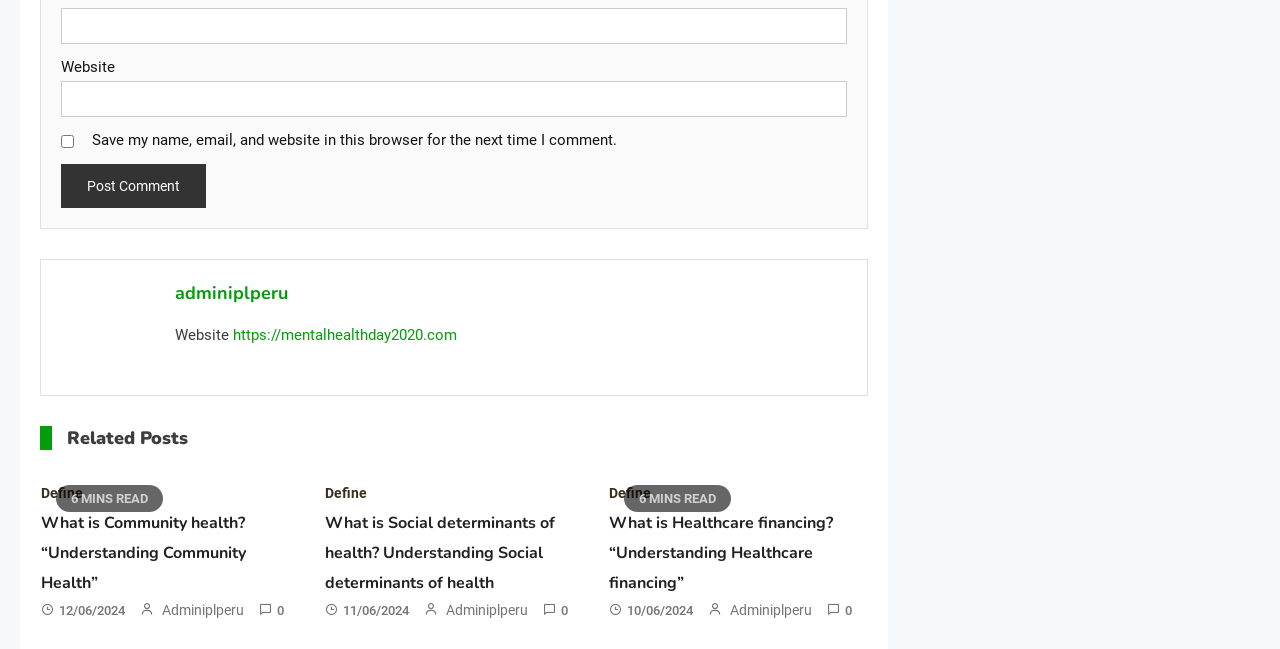Pinpoint the bounding box coordinates of the clickable element needed to complete the instruction: "Click 'Post Comment'". The coordinates should be provided as four float numbers between 0 and 1: [left, top, right, bottom].

[0.048, 0.253, 0.161, 0.321]